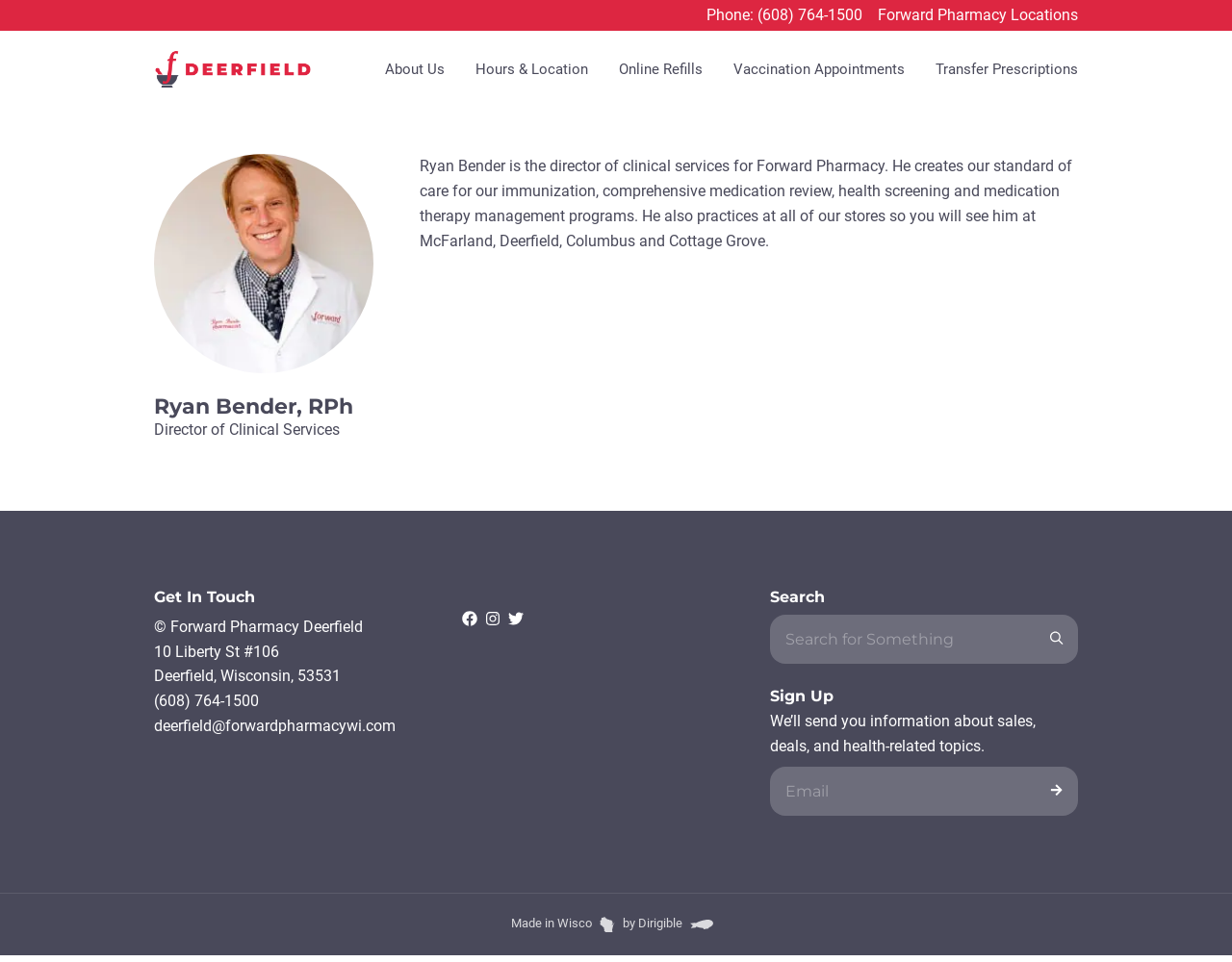Please find the bounding box coordinates of the element's region to be clicked to carry out this instruction: "Subscribe to newsletter".

[0.84, 0.799, 0.875, 0.846]